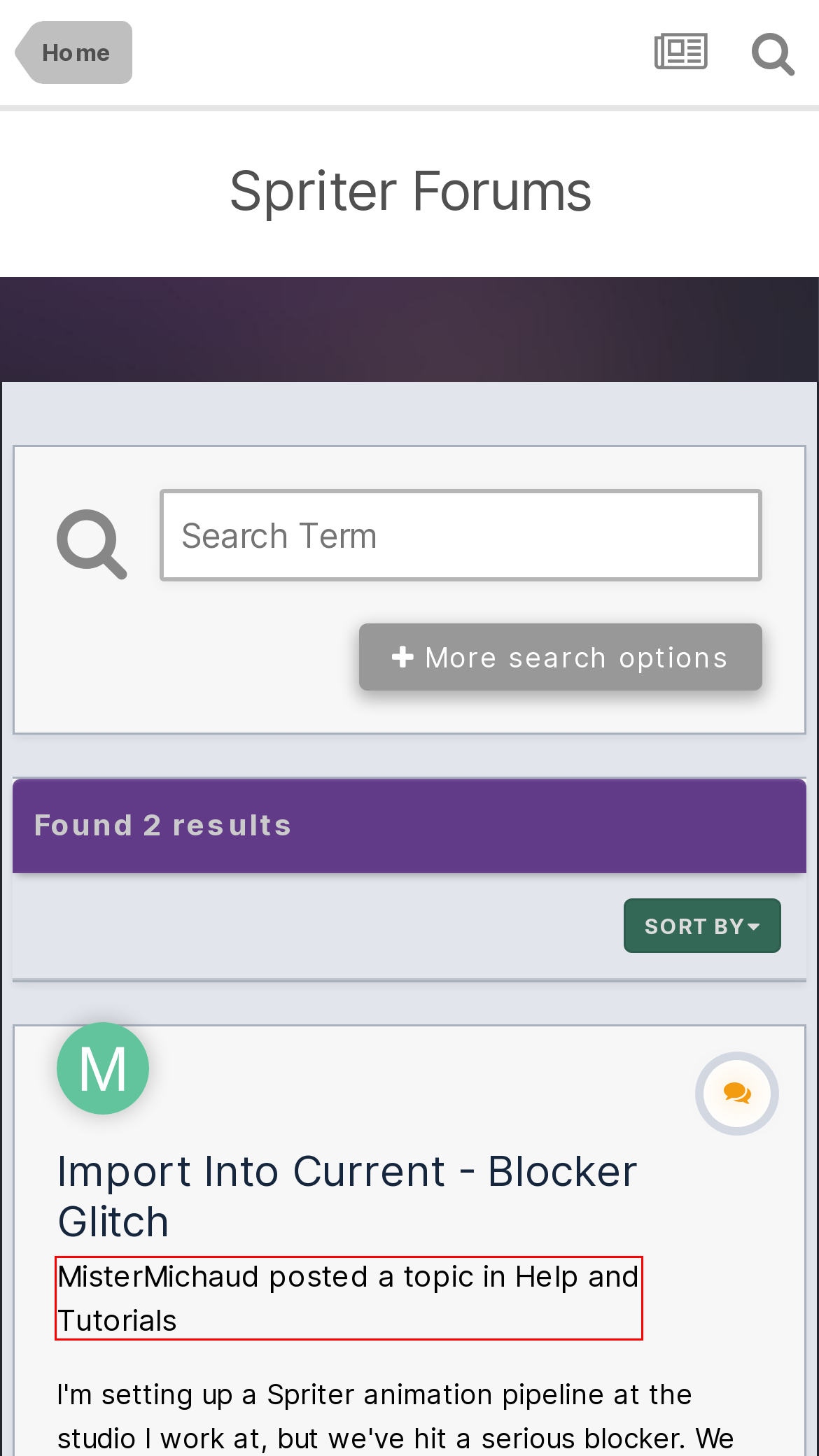With the provided webpage screenshot containing a red bounding box around a UI element, determine which description best matches the new webpage that appears after clicking the selected element. The choices are:
A. Elements that disappear.. - Help and Tutorials - Spriter Forums
B. Help and Tutorials - Spriter Forums
C. MisterMichaud - Spriter Forums
D. Import Into Current - Blocker Glitch - Help and Tutorials - Spriter Forums
E. The scalable creator and customer community platform - Invision Community
F. TAMAN - Invision Community
G. Forums - Spriter Forums
H. Showing results for tags 'import'. - Spriter Forums

B